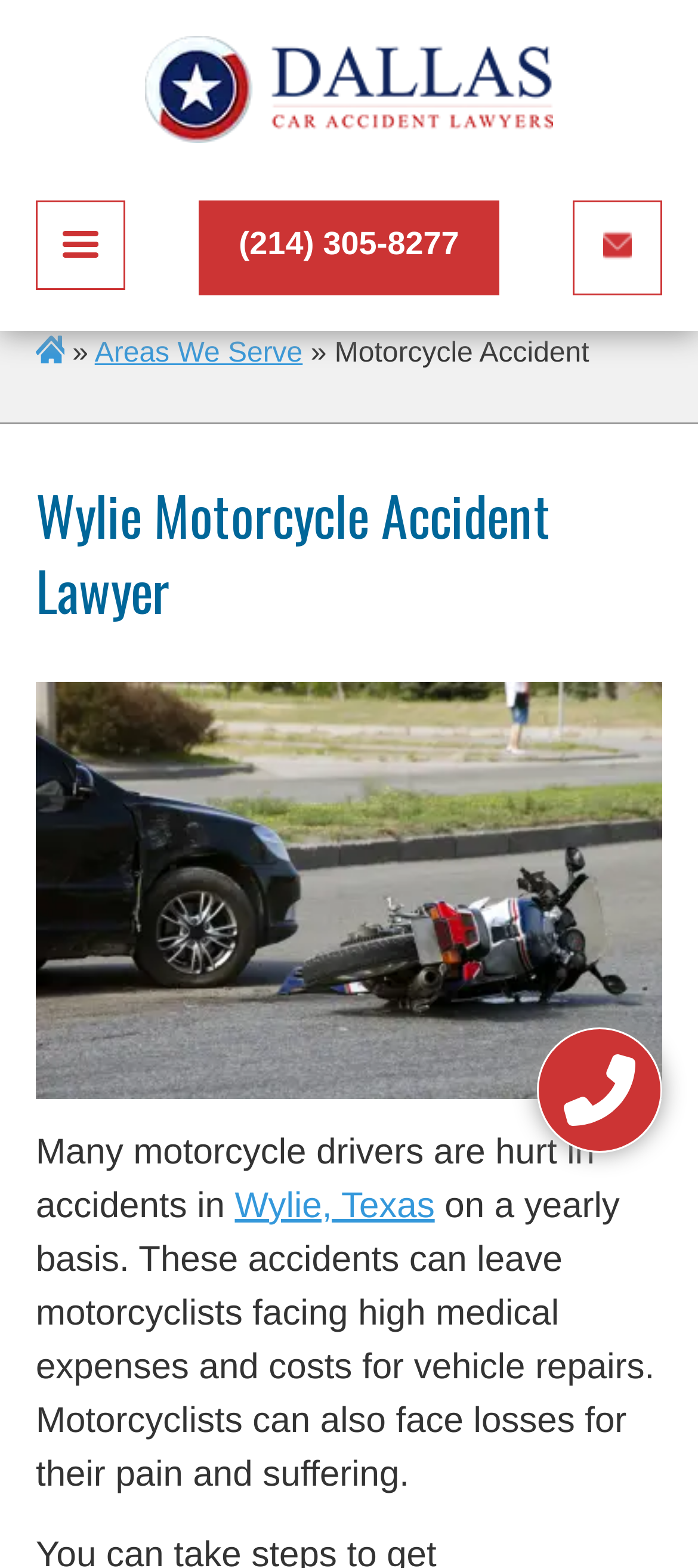Pinpoint the bounding box coordinates of the area that should be clicked to complete the following instruction: "Call the phone number". The coordinates must be given as four float numbers between 0 and 1, i.e., [left, top, right, bottom].

[0.286, 0.128, 0.714, 0.188]